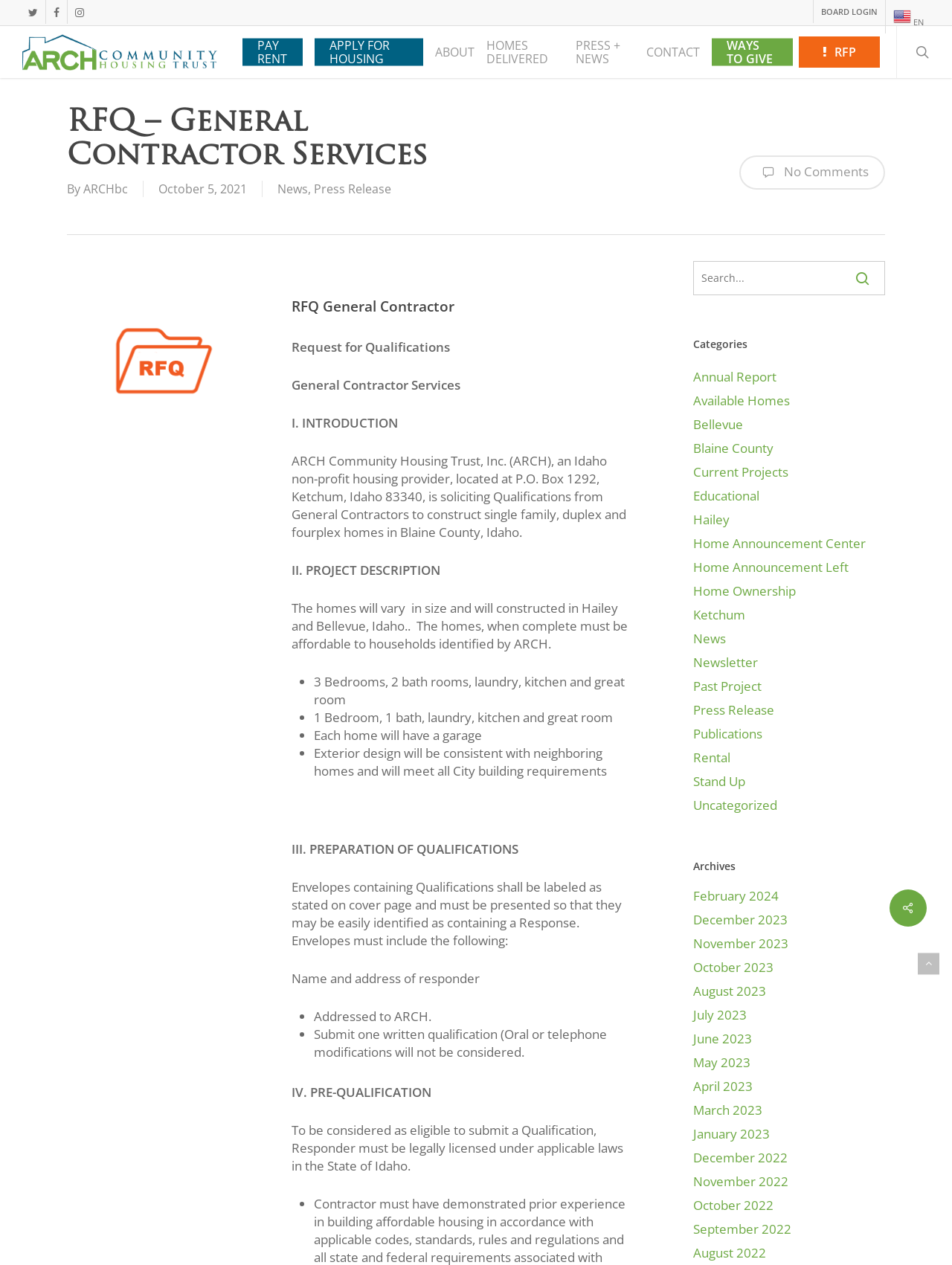Determine the bounding box coordinates of the UI element described by: "Ways to Give".

[0.747, 0.031, 0.833, 0.052]